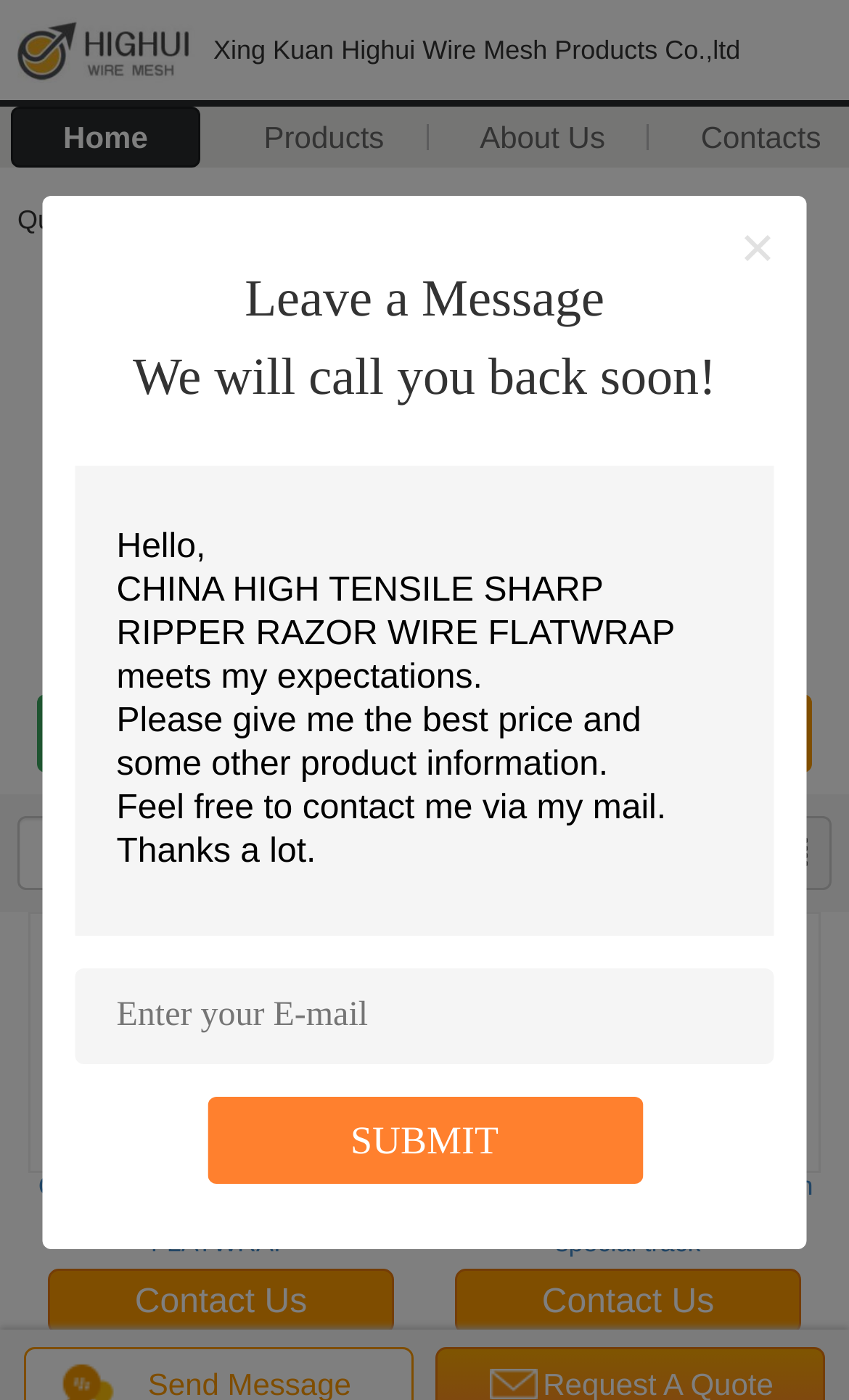Identify and provide the main heading of the webpage.

Razor Barbed Wire